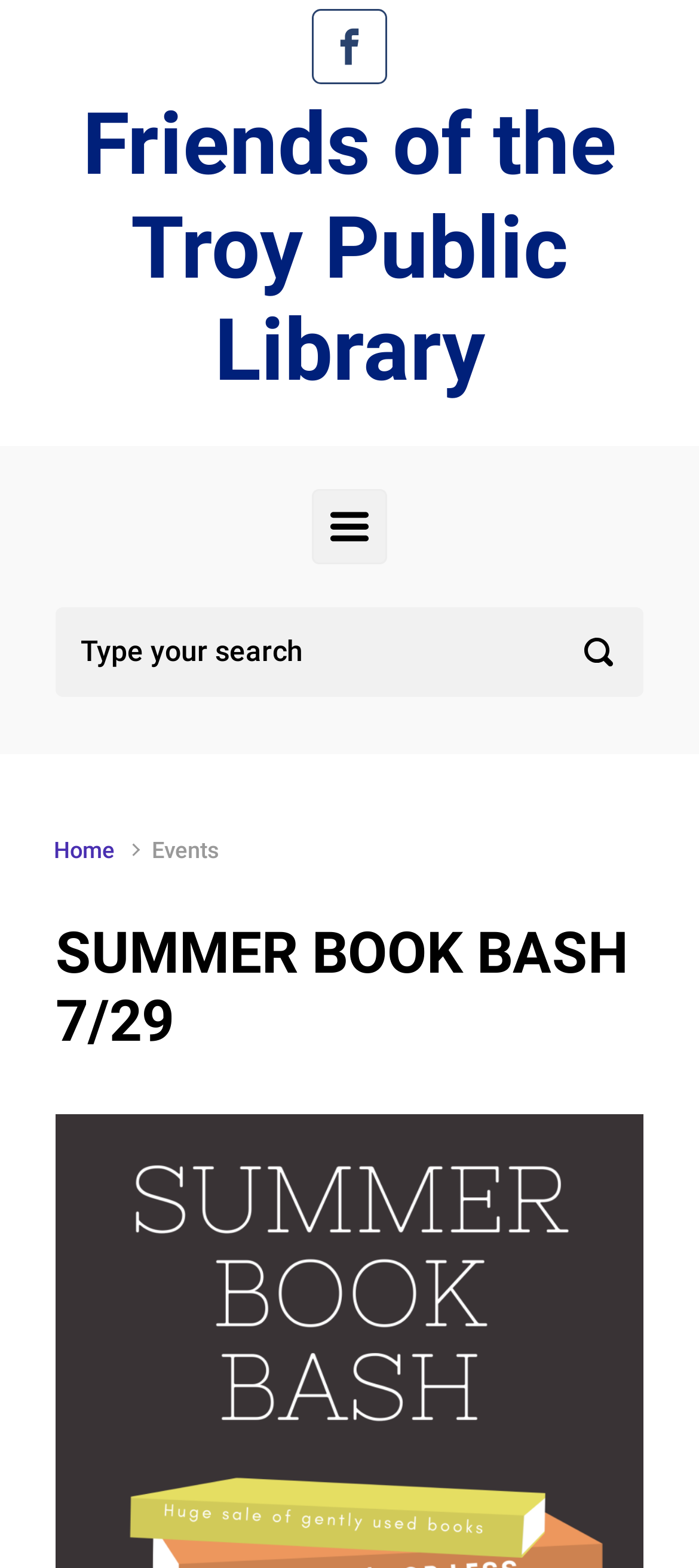Determine the bounding box coordinates in the format (top-left x, top-left y, bottom-right x, bottom-right y). Ensure all values are floating point numbers between 0 and 1. Identify the bounding box of the UI element described by: Business / Career

None